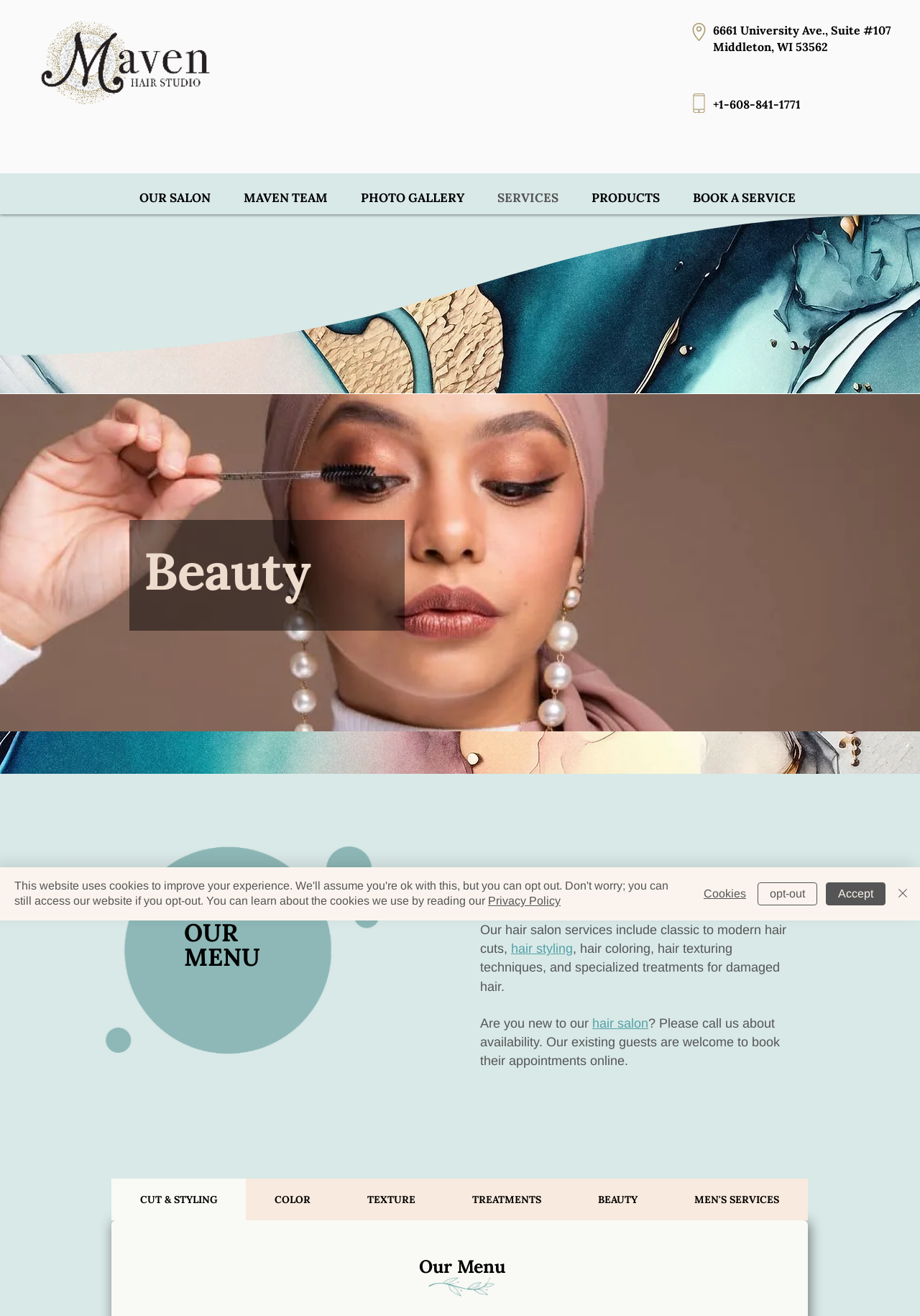What is the phone number of Maven Hair Studio?
Provide a concise answer using a single word or phrase based on the image.

+1-608-841-1771